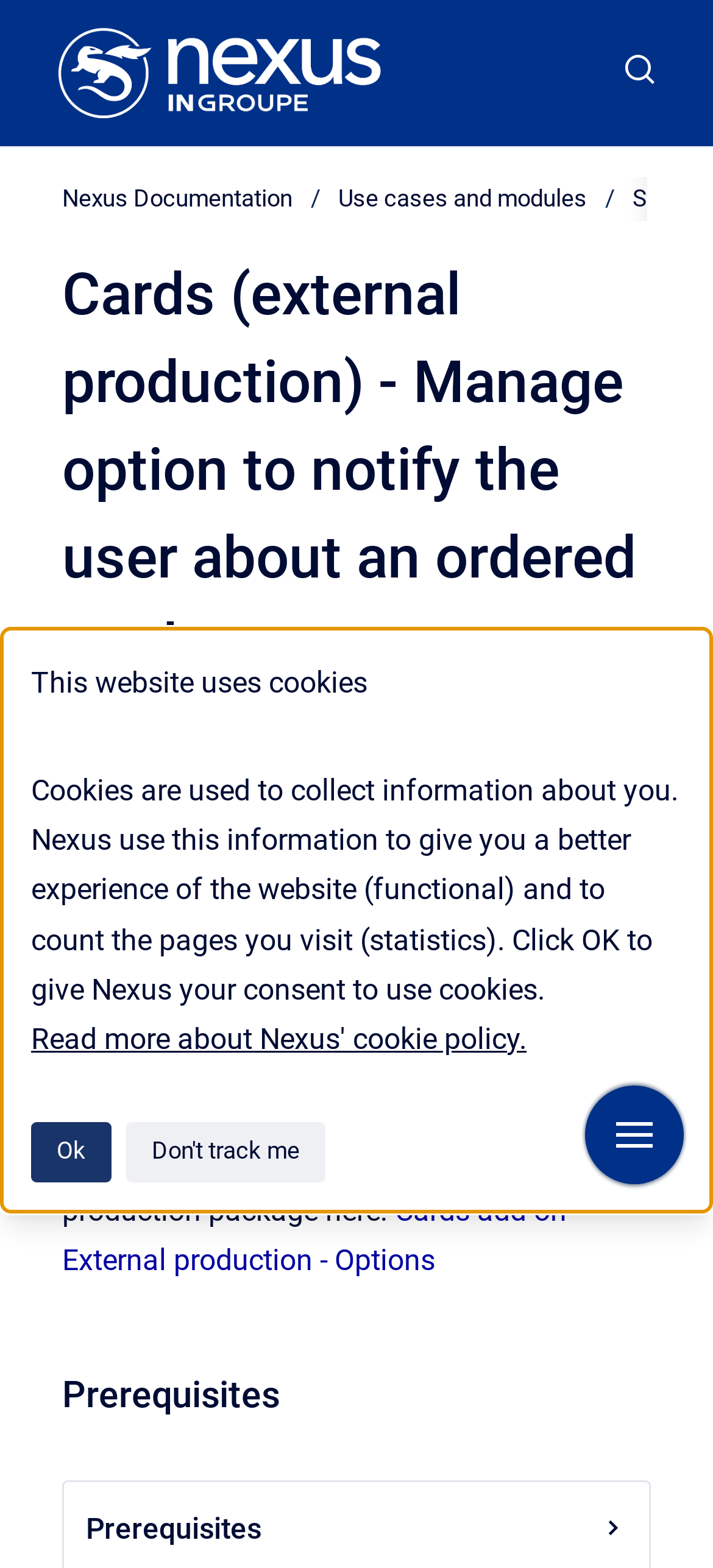Provide the bounding box coordinates of the area you need to click to execute the following instruction: "View Cards add-on External production options".

[0.087, 0.761, 0.795, 0.815]